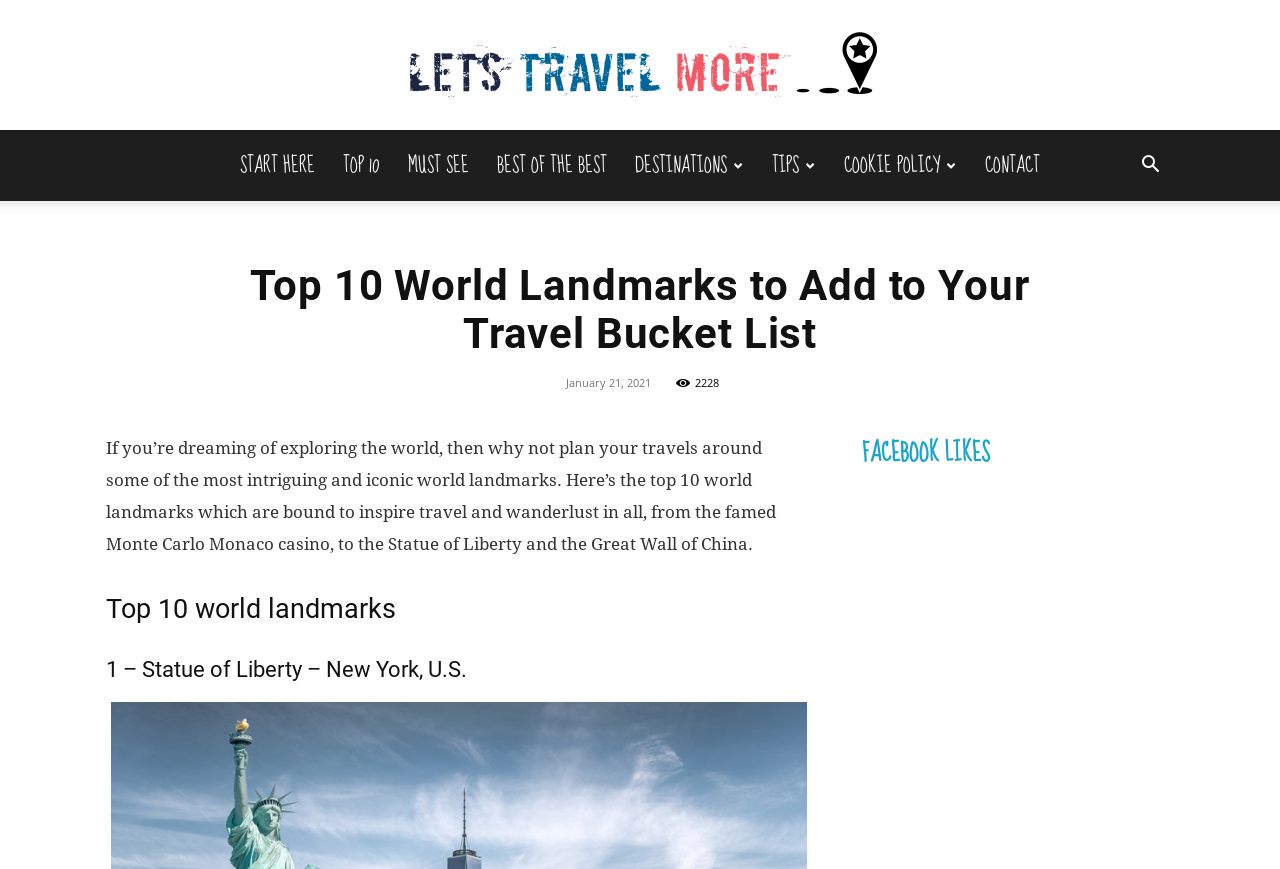Please mark the clickable region by giving the bounding box coordinates needed to complete this instruction: "Click on the 'BEST OF THE BEST' link".

[0.377, 0.15, 0.485, 0.231]